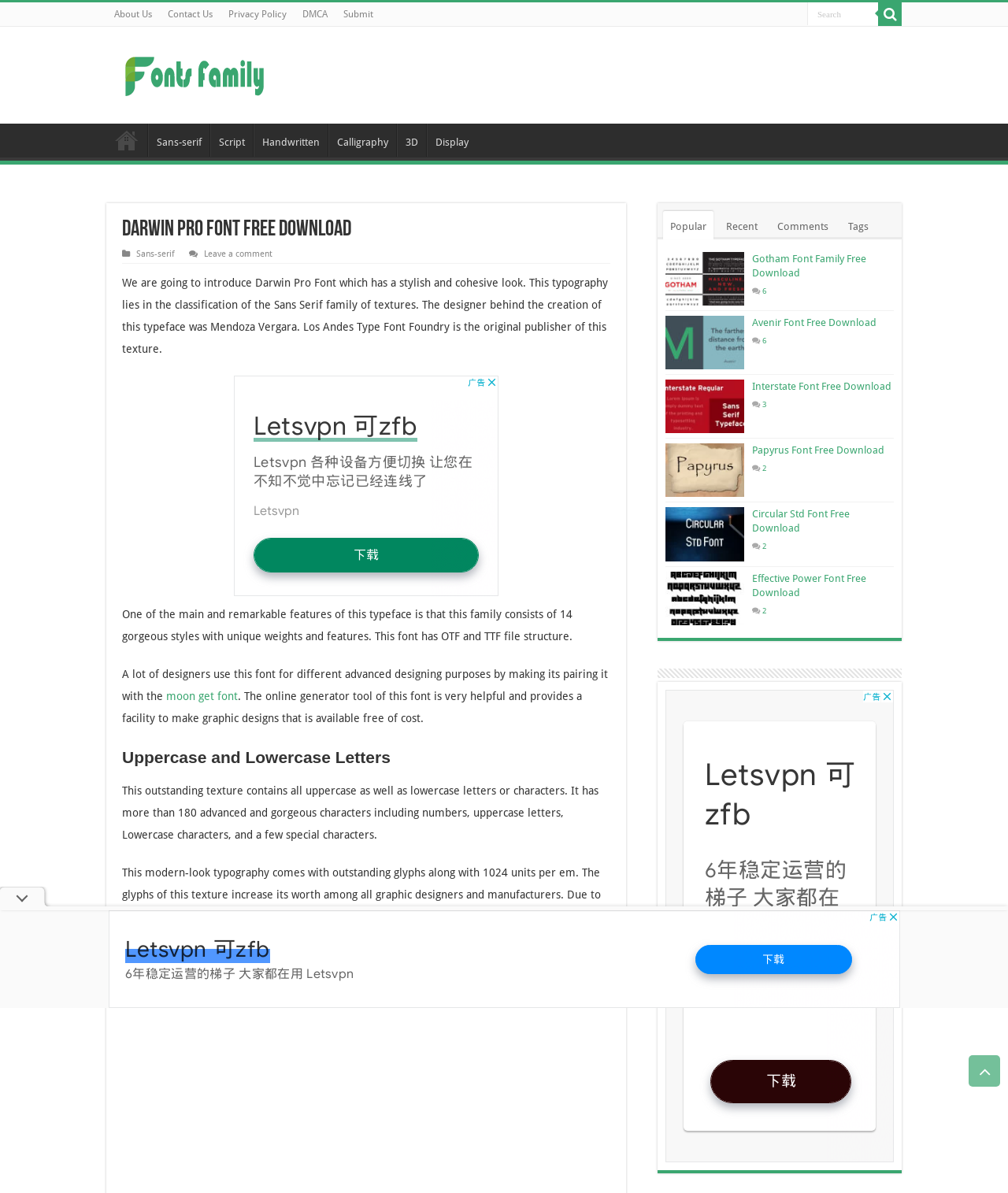How many characters does the Darwin Pro Font contain?
Please describe in detail the information shown in the image to answer the question.

The number of characters can be found in the description which states that 'this outstanding texture contains all uppercase as well as lowercase letters or characters. It has more than 180 advanced and gorgeous characters including numbers, uppercase letters, Lowercase characters, and a few special characters'.